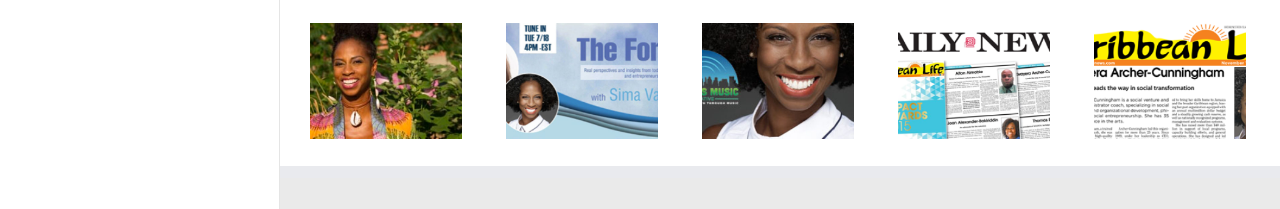Find the bounding box coordinates of the element I should click to carry out the following instruction: "Check The 2015 Caribbean Life Impact Awards".

[0.597, 0.347, 0.688, 0.634]